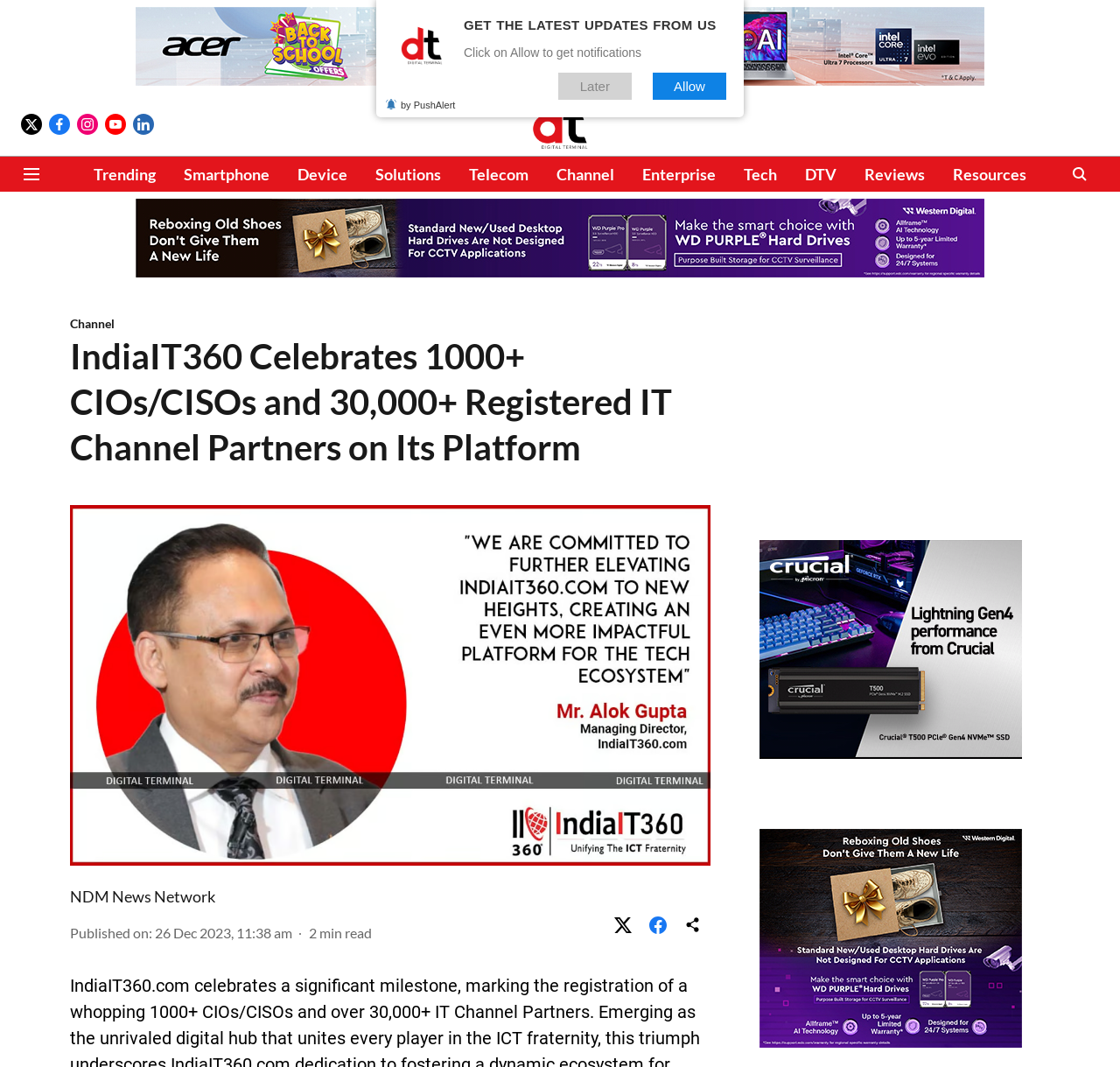Identify the bounding box coordinates of the element that should be clicked to fulfill this task: "Click the logo". The coordinates should be provided as four float numbers between 0 and 1, i.e., [left, top, right, bottom].

[0.476, 0.094, 0.524, 0.139]